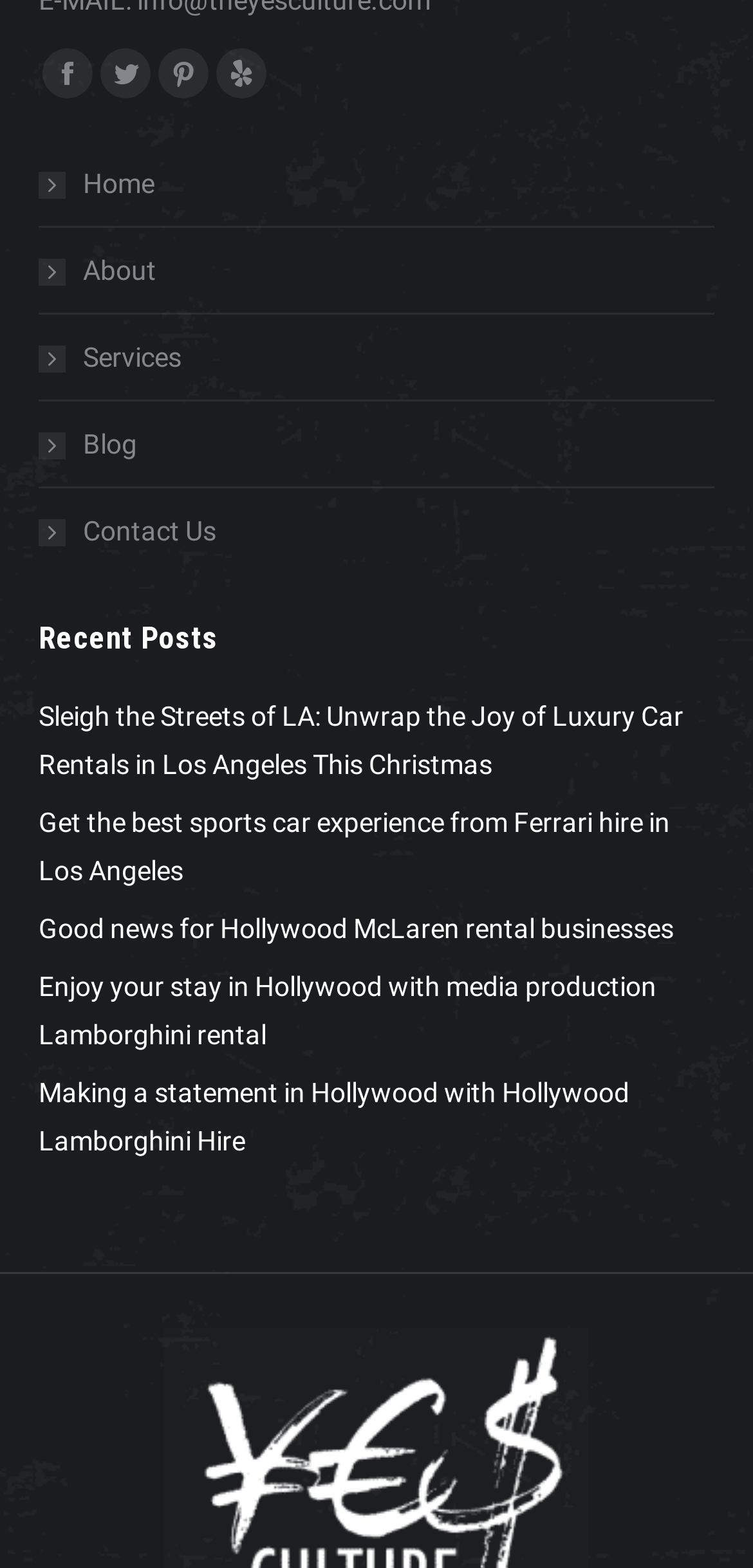Please identify the bounding box coordinates of the clickable element to fulfill the following instruction: "Go to Home page". The coordinates should be four float numbers between 0 and 1, i.e., [left, top, right, bottom].

[0.051, 0.103, 0.205, 0.133]